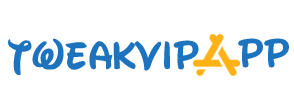Elaborate on the image with a comprehensive description.

The image features the logo of TweakVIP App, prominently displaying the brand name in a playful and dynamic font. The text is primarily blue, conveying a sense of trust and reliability, while the letter "A" is highlighted in yellow, which adds a touch of vibrancy and energy. This design reflects the app's focus on providing valuable insights and resources, making it visually appealing and memorable. Positioned at the top of a webpage dedicated to exploring the financial success of Roger Bobb and Louise Lasser, the logo effectively establishes the app's identity and purpose within the context of financial education and entertainment industry analysis.